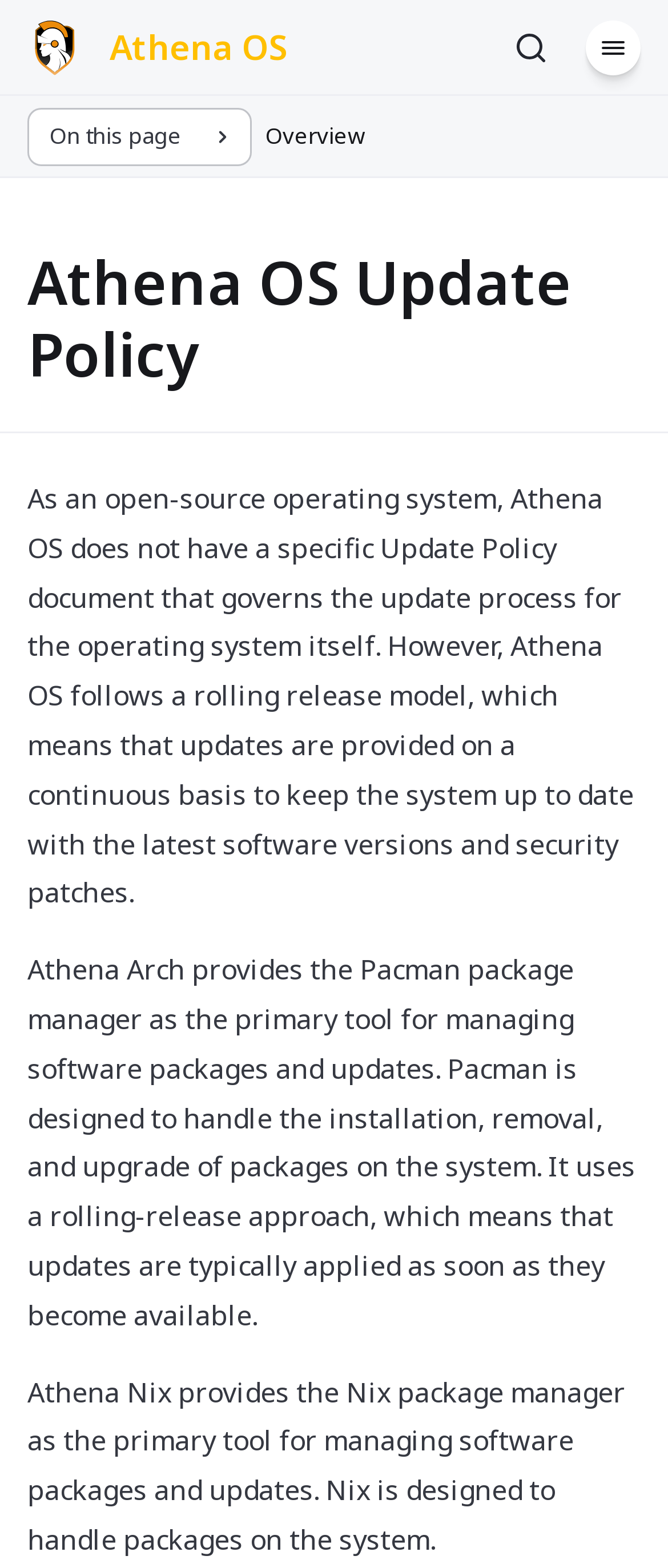Predict the bounding box for the UI component with the following description: "Skip to content".

[0.031, 0.013, 0.321, 0.045]